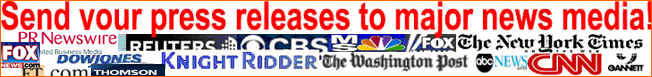Use a single word or phrase to answer the question: 
How many news organizations' logos are shown?

Multiple